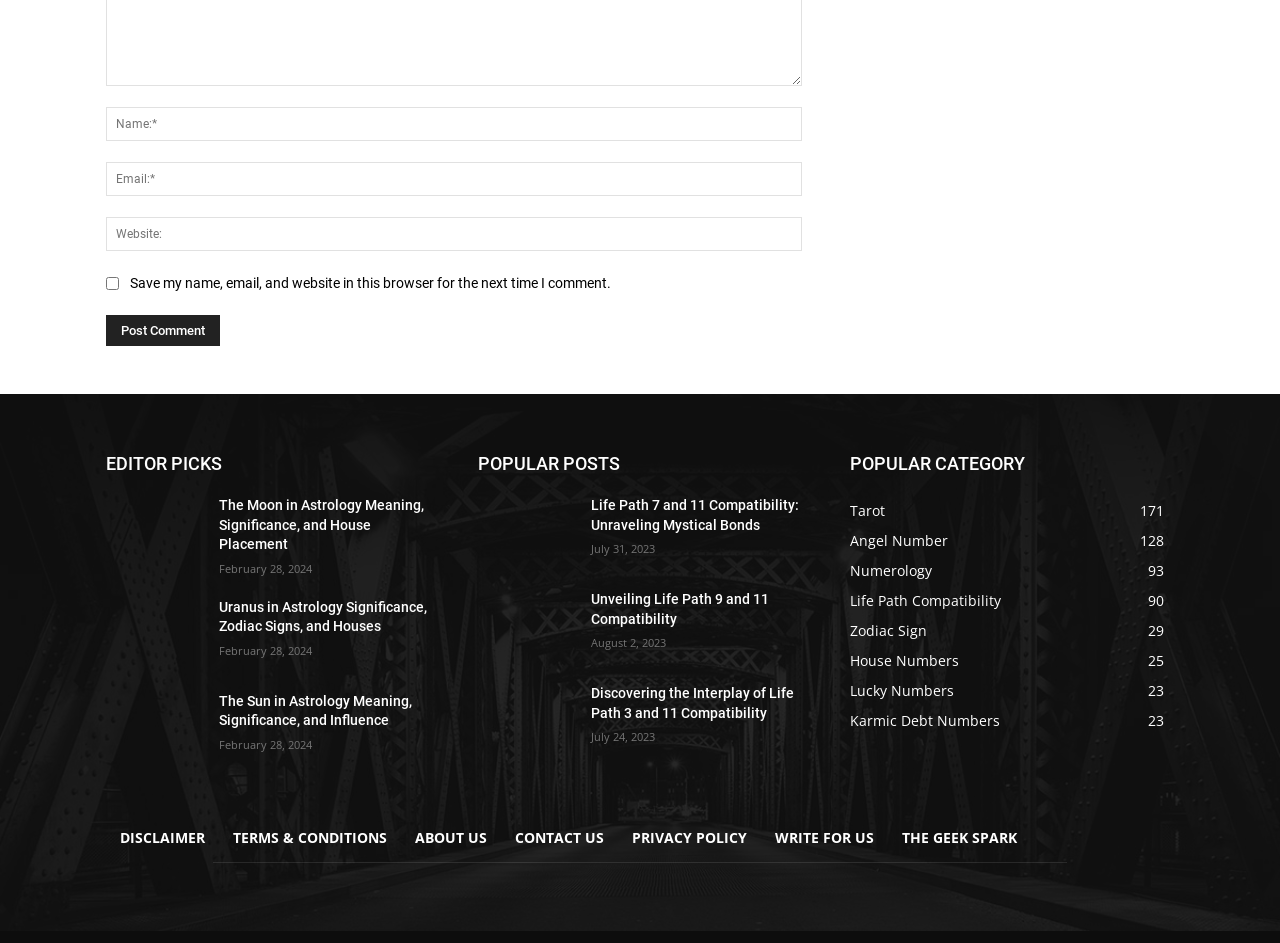Locate the bounding box coordinates of the region to be clicked to comply with the following instruction: "Visit the 'ABOUT US' page". The coordinates must be four float numbers between 0 and 1, in the form [left, top, right, bottom].

[0.313, 0.862, 0.391, 0.913]